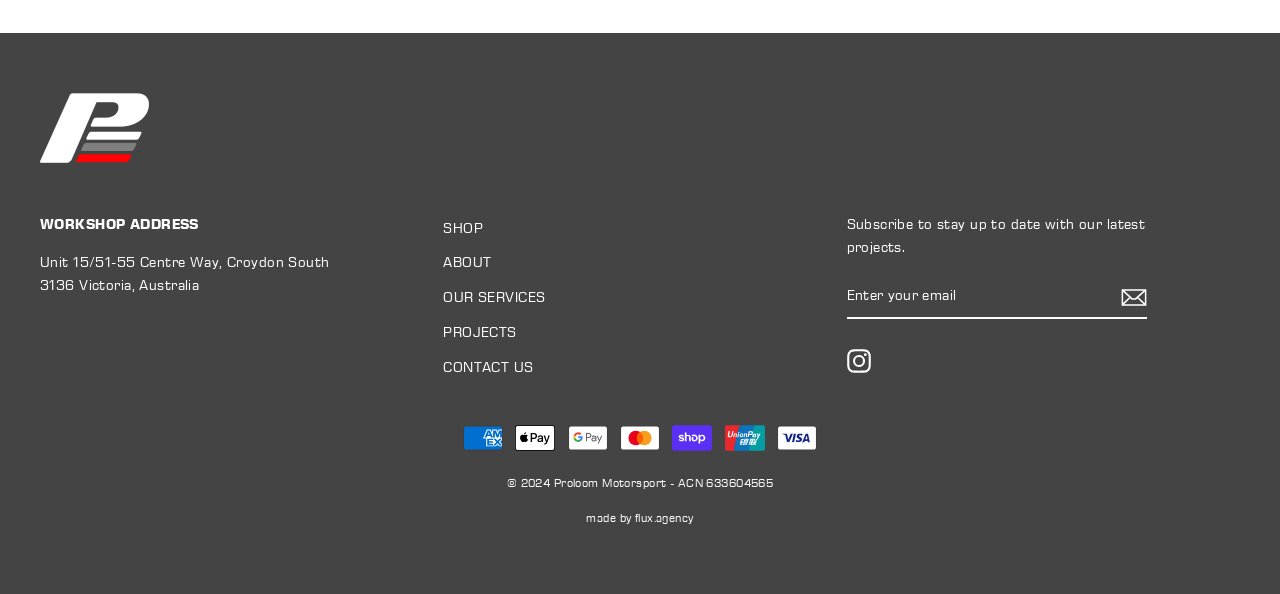Please identify the bounding box coordinates of the element I need to click to follow this instruction: "Click on the 'SHOP' link".

[0.346, 0.358, 0.644, 0.41]